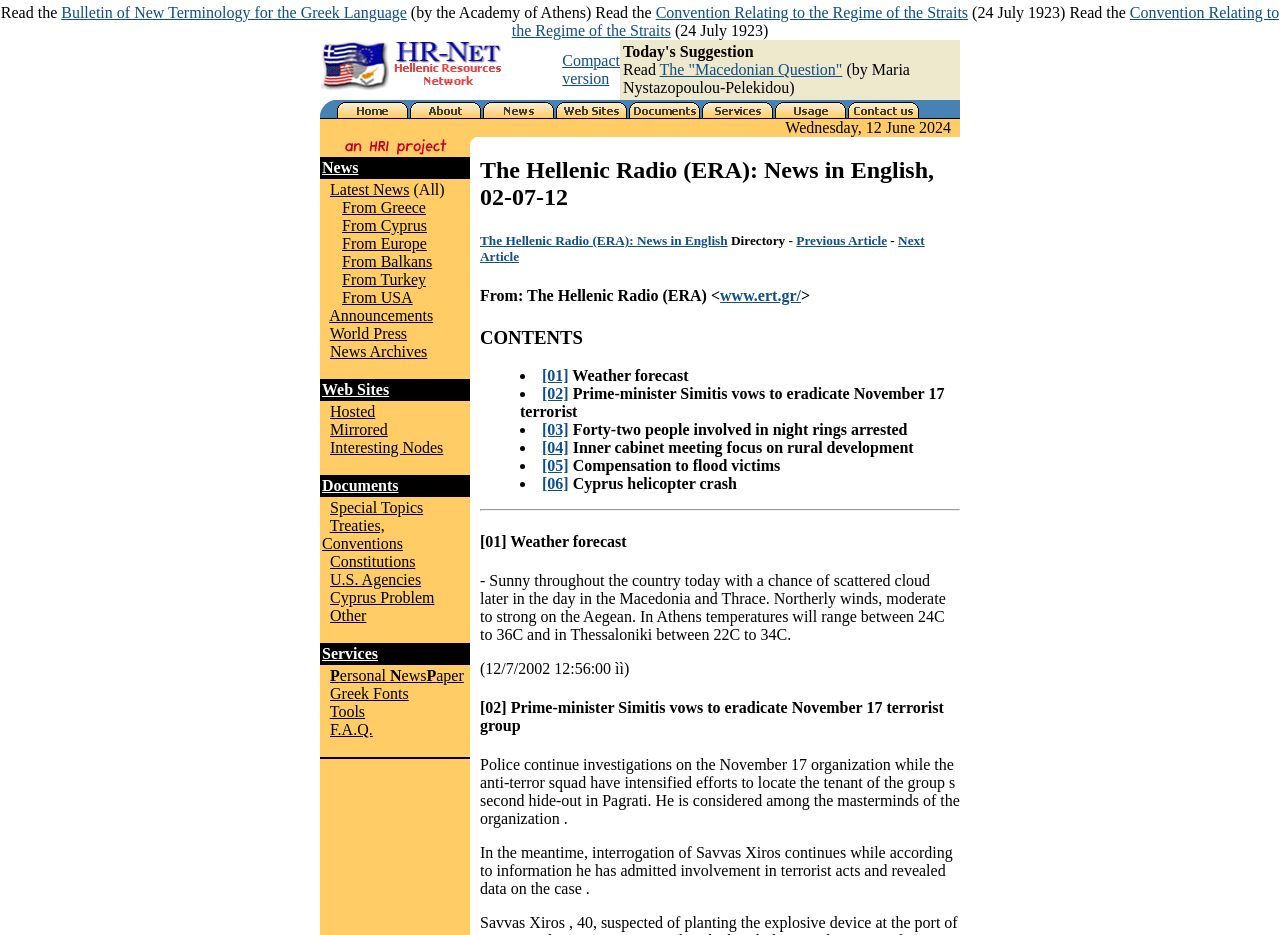What is the name of the network mentioned on the webpage?
Please interpret the details in the image and answer the question thoroughly.

I found a link with the text 'HR-Net - Hellenic Resources Network', which is likely the name of a network mentioned on the webpage.